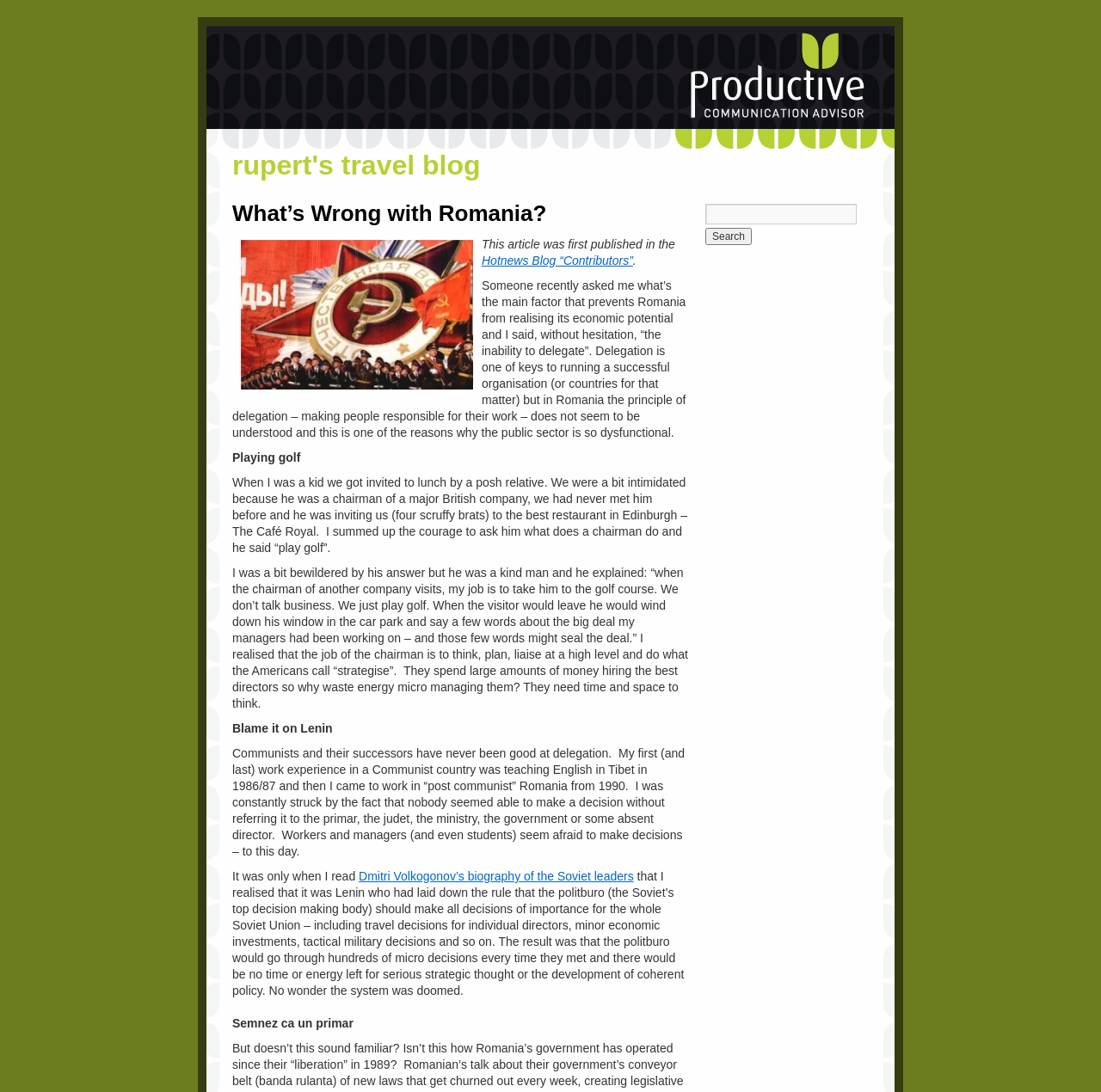What is the title of the blog?
Refer to the screenshot and deliver a thorough answer to the question presented.

The title of the blog can be found in the heading element with the text 'rupert's travel blog' which is located at the top of the webpage.